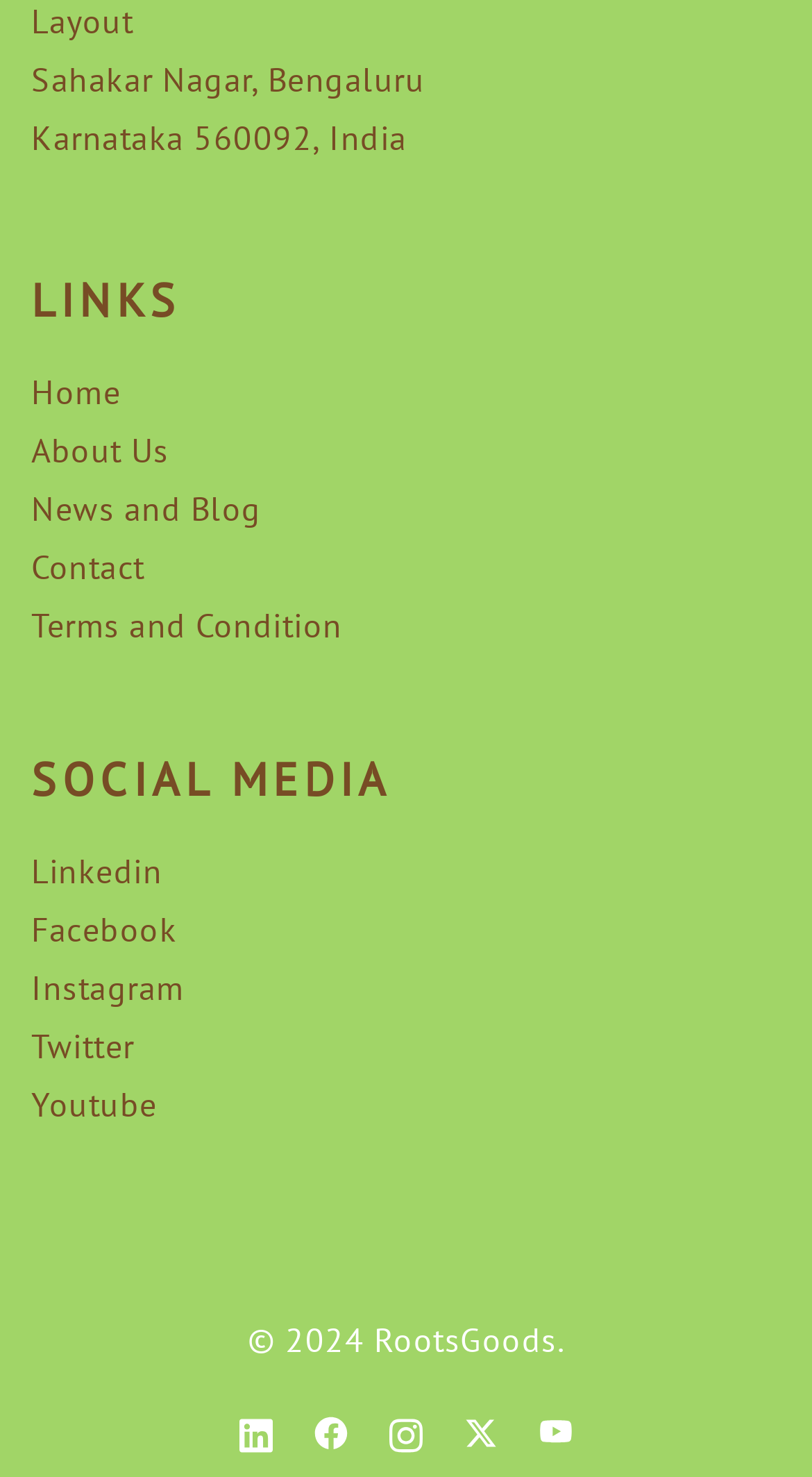What is the address of RootsGoods?
Please provide a single word or phrase in response based on the screenshot.

Sahakar Nagar, Bengaluru, Karnataka 560092, India